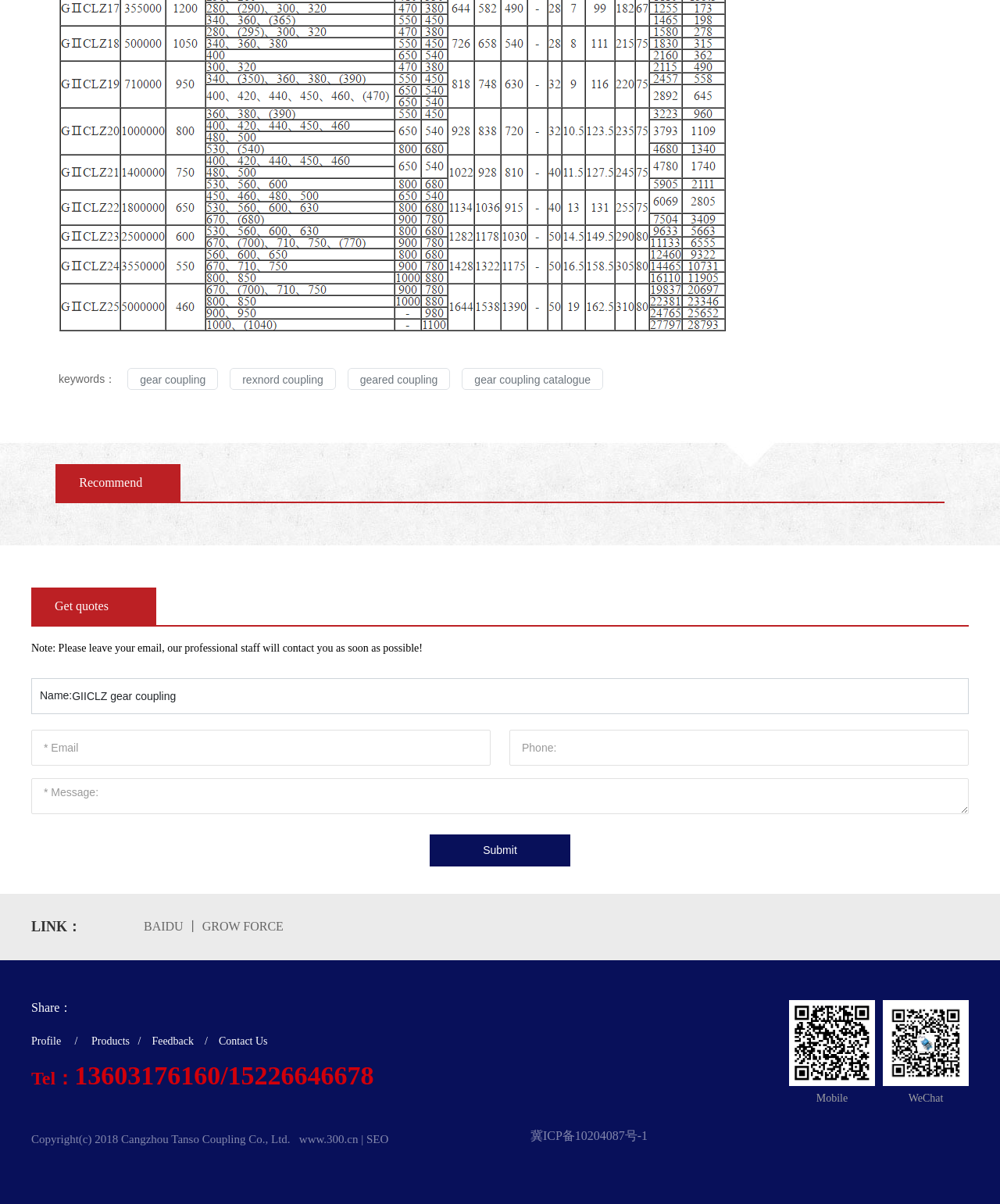Identify the bounding box coordinates for the region to click in order to carry out this instruction: "View products". Provide the coordinates using four float numbers between 0 and 1, formatted as [left, top, right, bottom].

[0.091, 0.86, 0.13, 0.869]